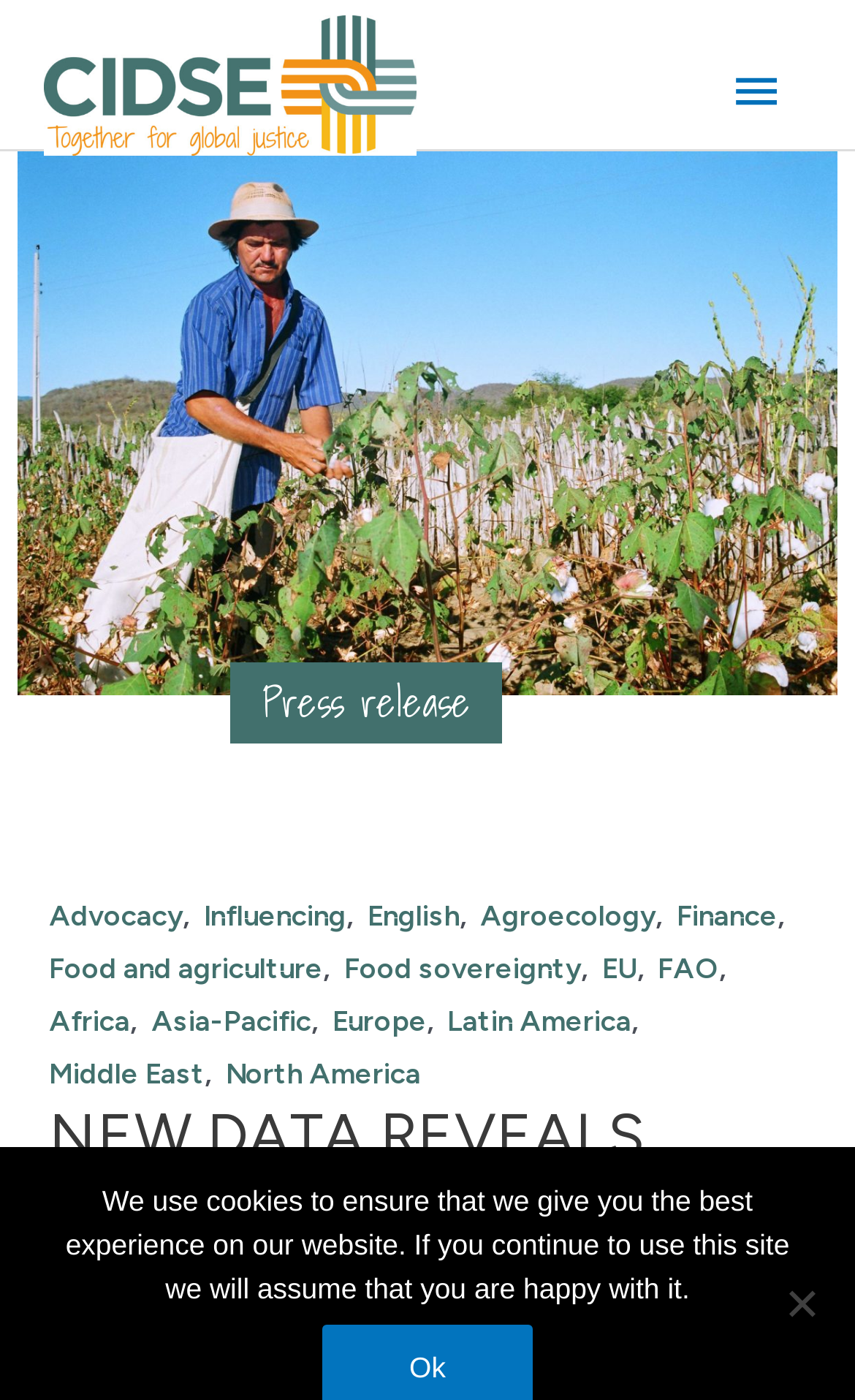Please mark the bounding box coordinates of the area that should be clicked to carry out the instruction: "Explore the topic of agroecology".

[0.562, 0.642, 0.767, 0.665]